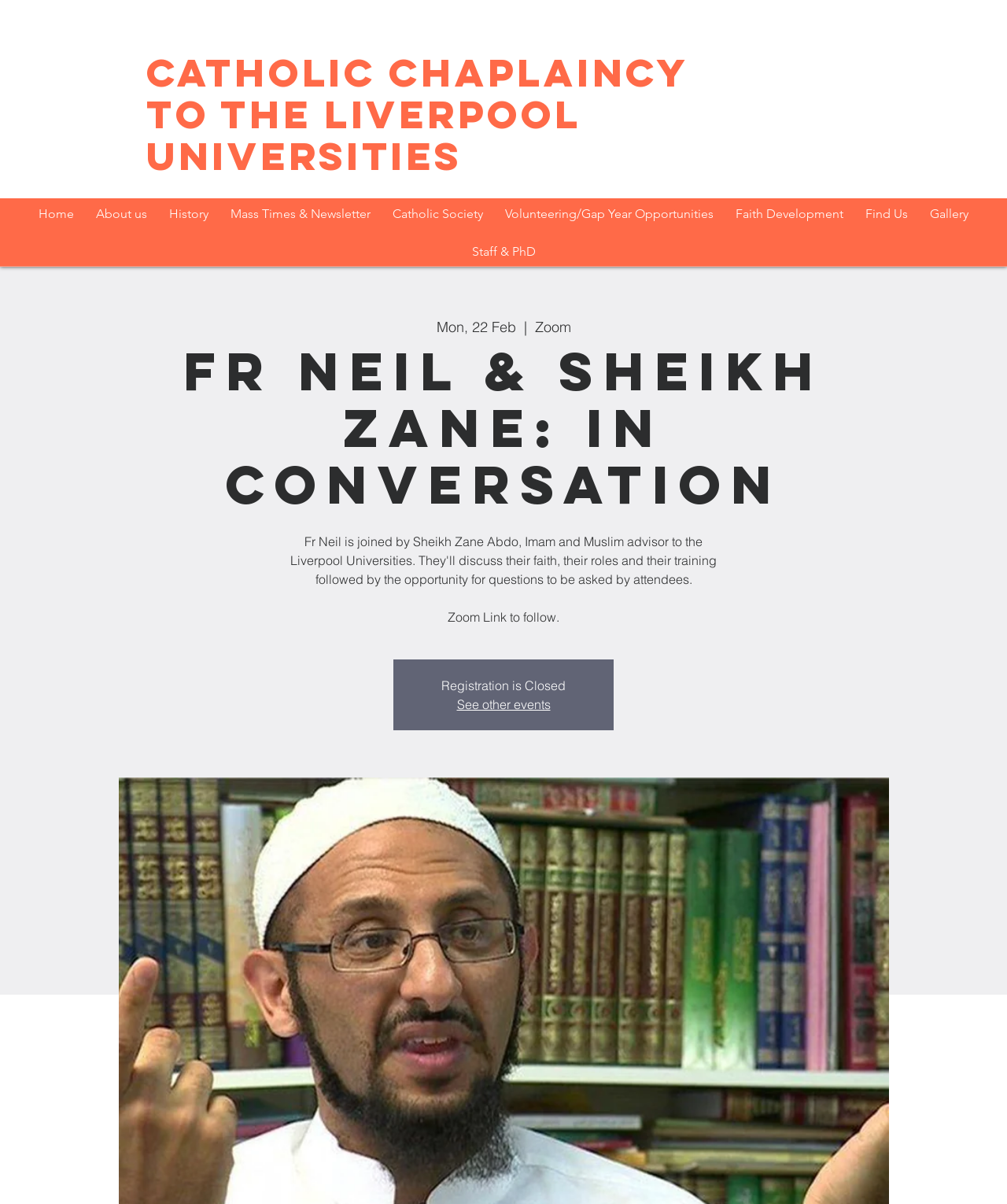Answer the question below in one word or phrase:
What is the platform of the event 'Fr Neil & Sheikh Zane: In Conversation'?

Zoom